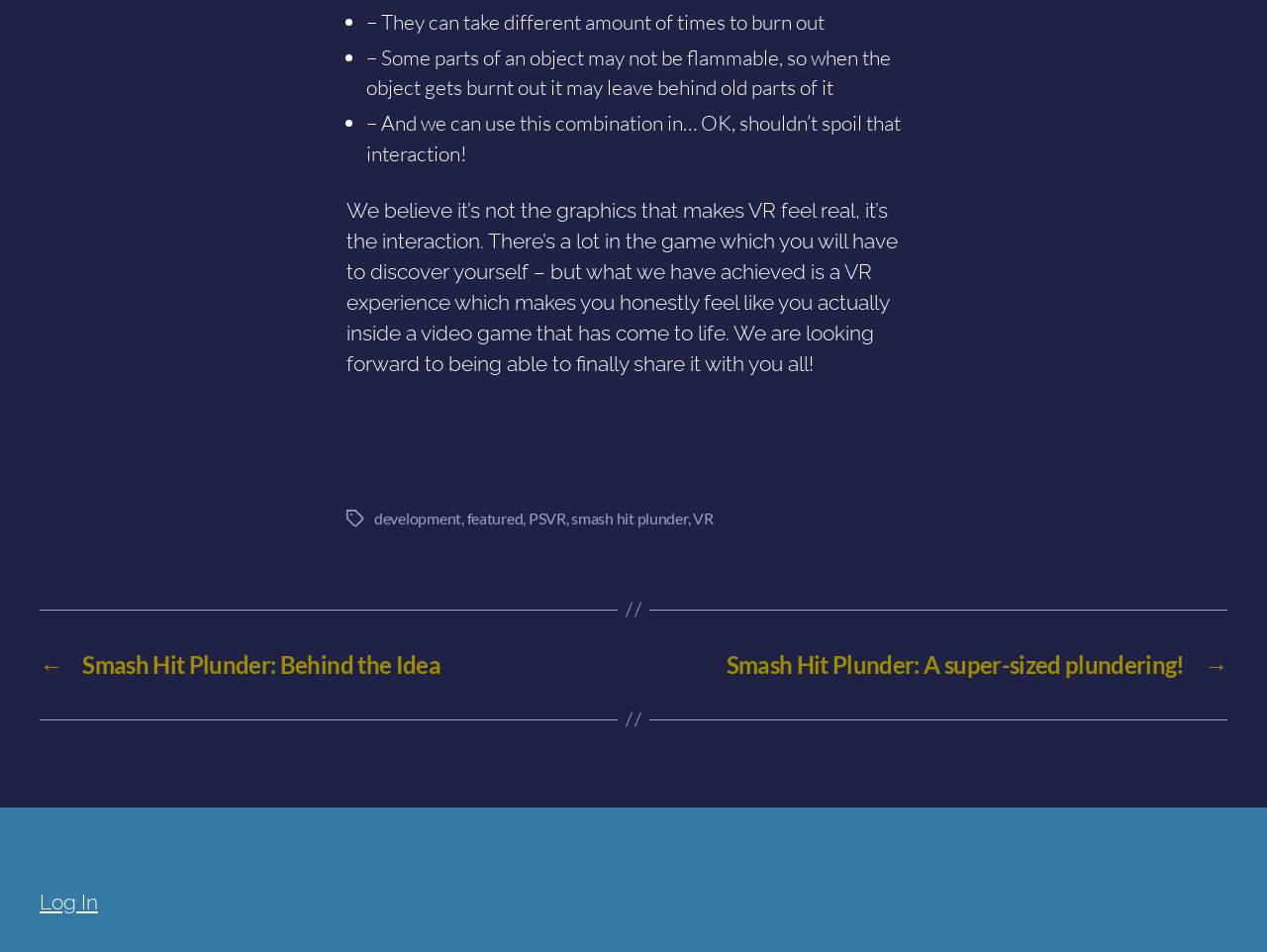Determine the bounding box coordinates of the element that should be clicked to execute the following command: "click on the 'PSVR' tag".

[0.417, 0.562, 0.447, 0.582]